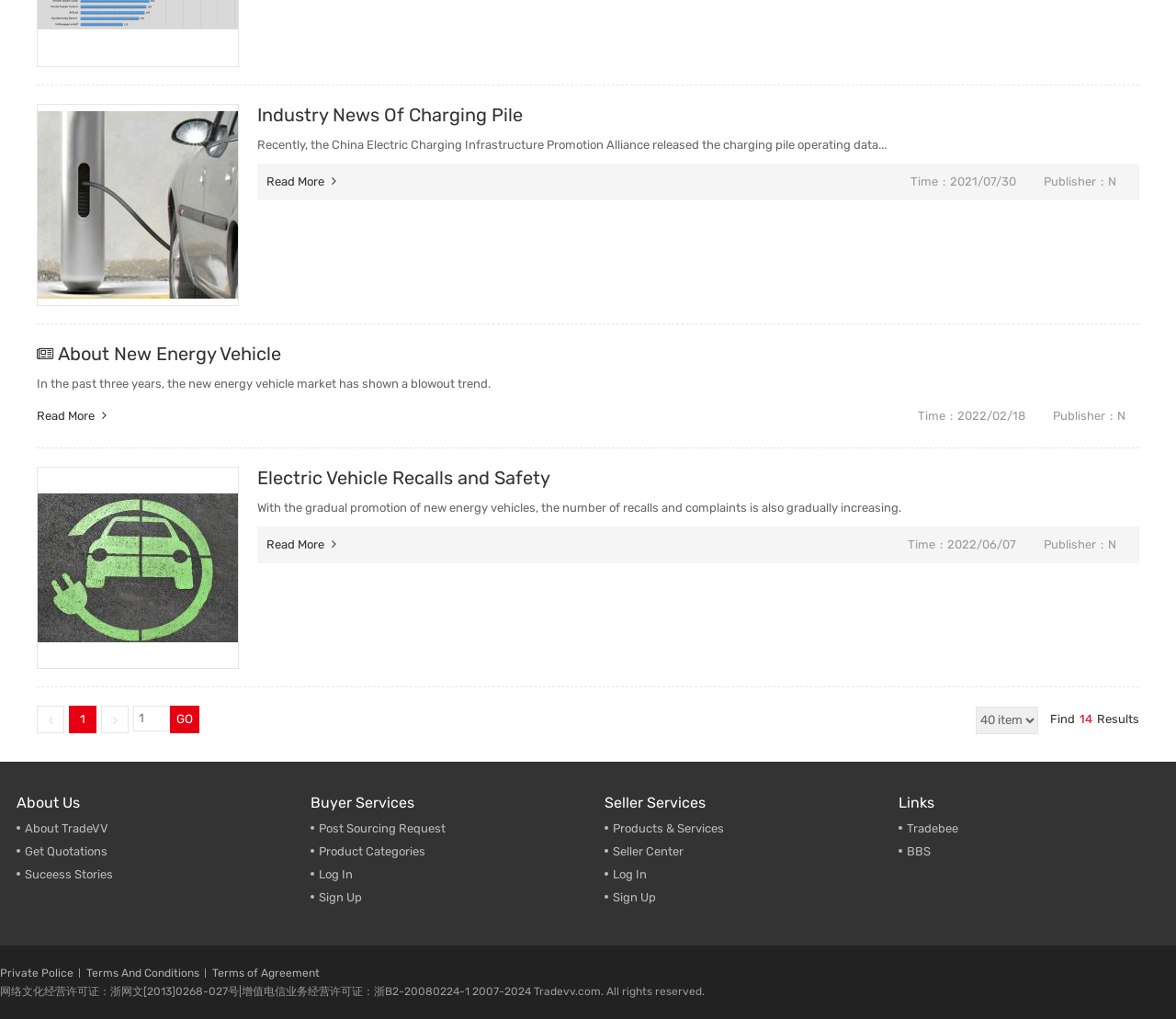Please respond to the question using a single word or phrase:
What is the purpose of the textbox and button?

Search